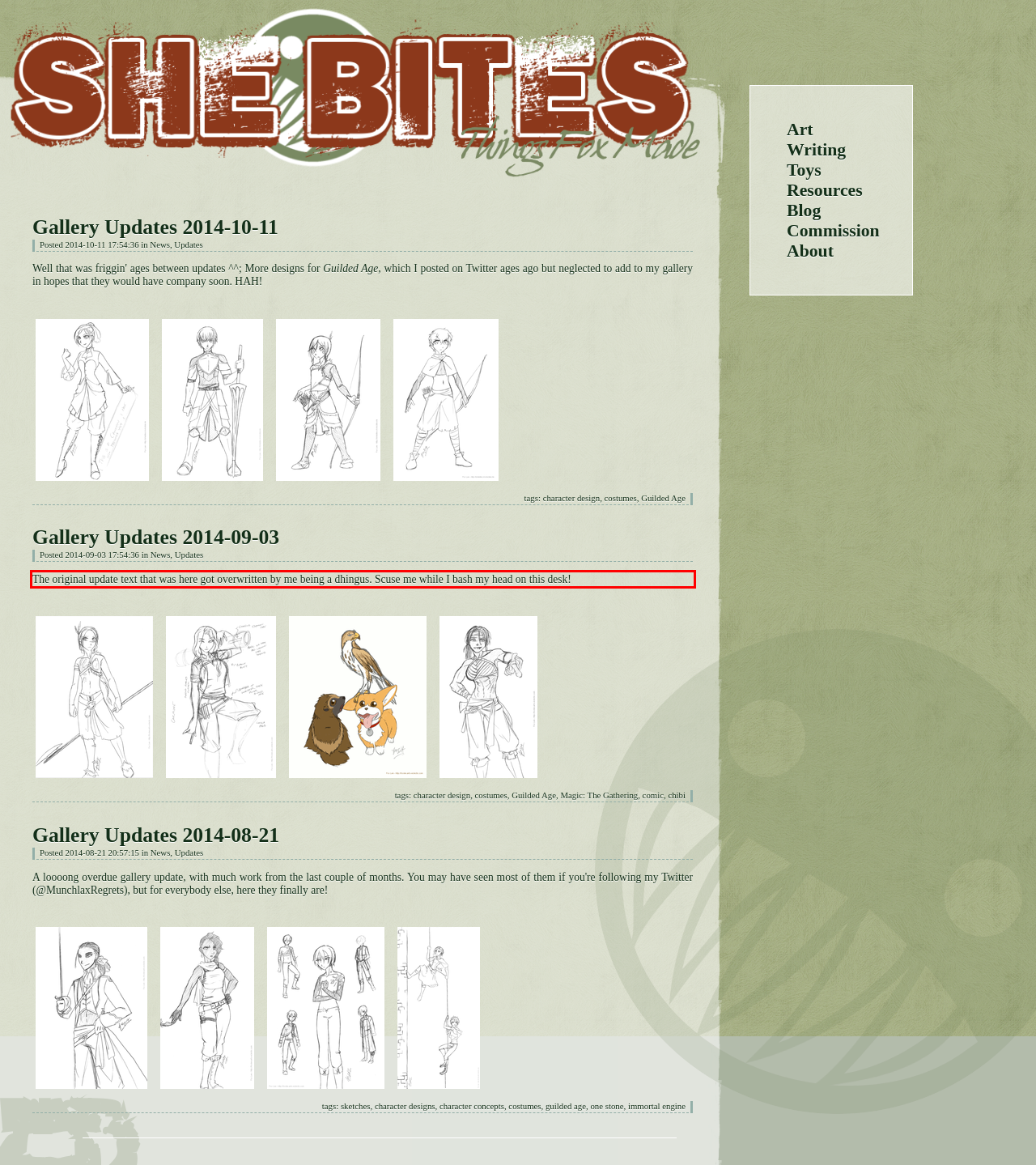With the given screenshot of a webpage, locate the red rectangle bounding box and extract the text content using OCR.

The original update text that was here got overwritten by me being a dhingus. Scuse me while I bash my head on this desk!